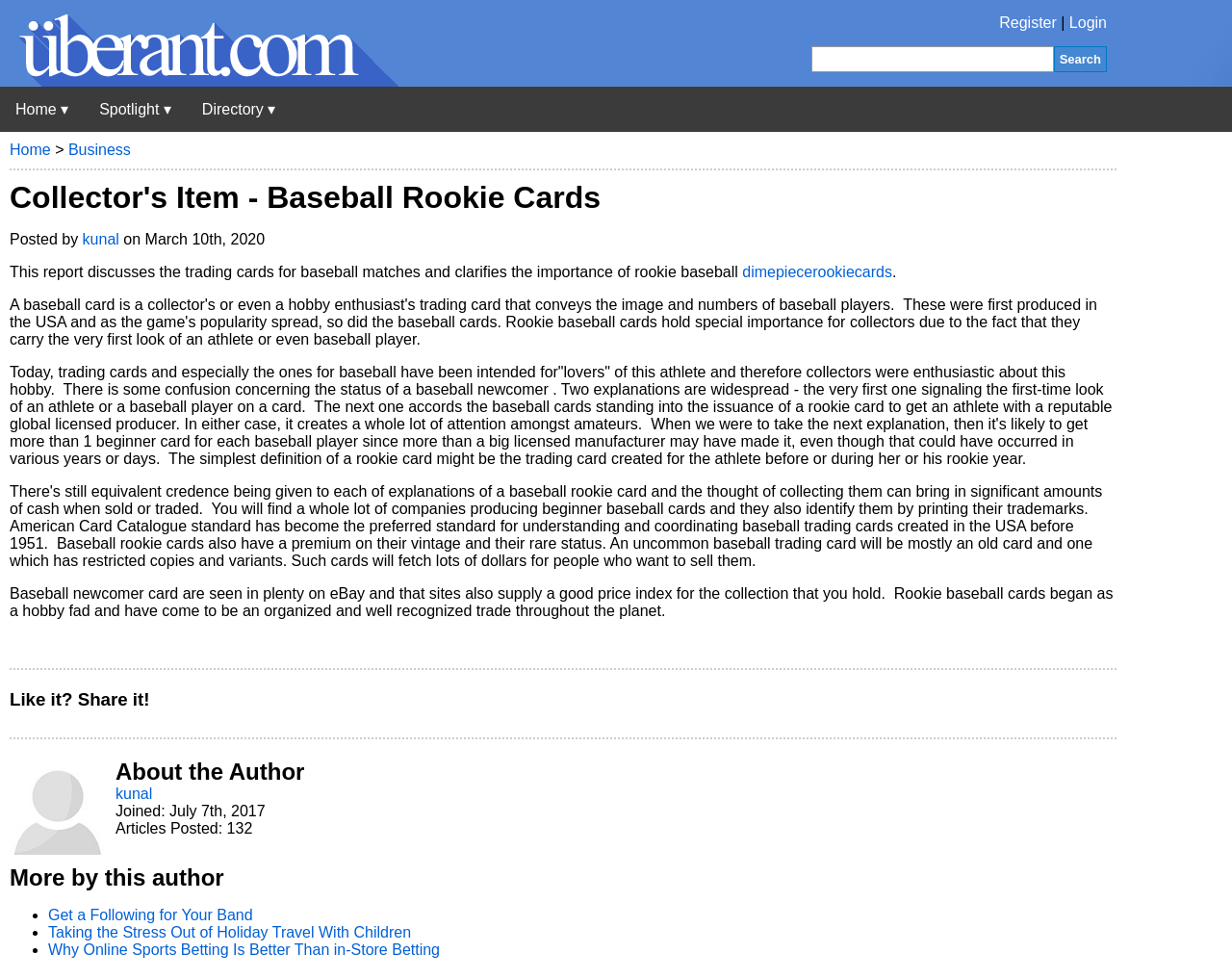Locate the bounding box coordinates of the element's region that should be clicked to carry out the following instruction: "View the article about getting a following for your band". The coordinates need to be four float numbers between 0 and 1, i.e., [left, top, right, bottom].

[0.039, 0.926, 0.205, 0.943]